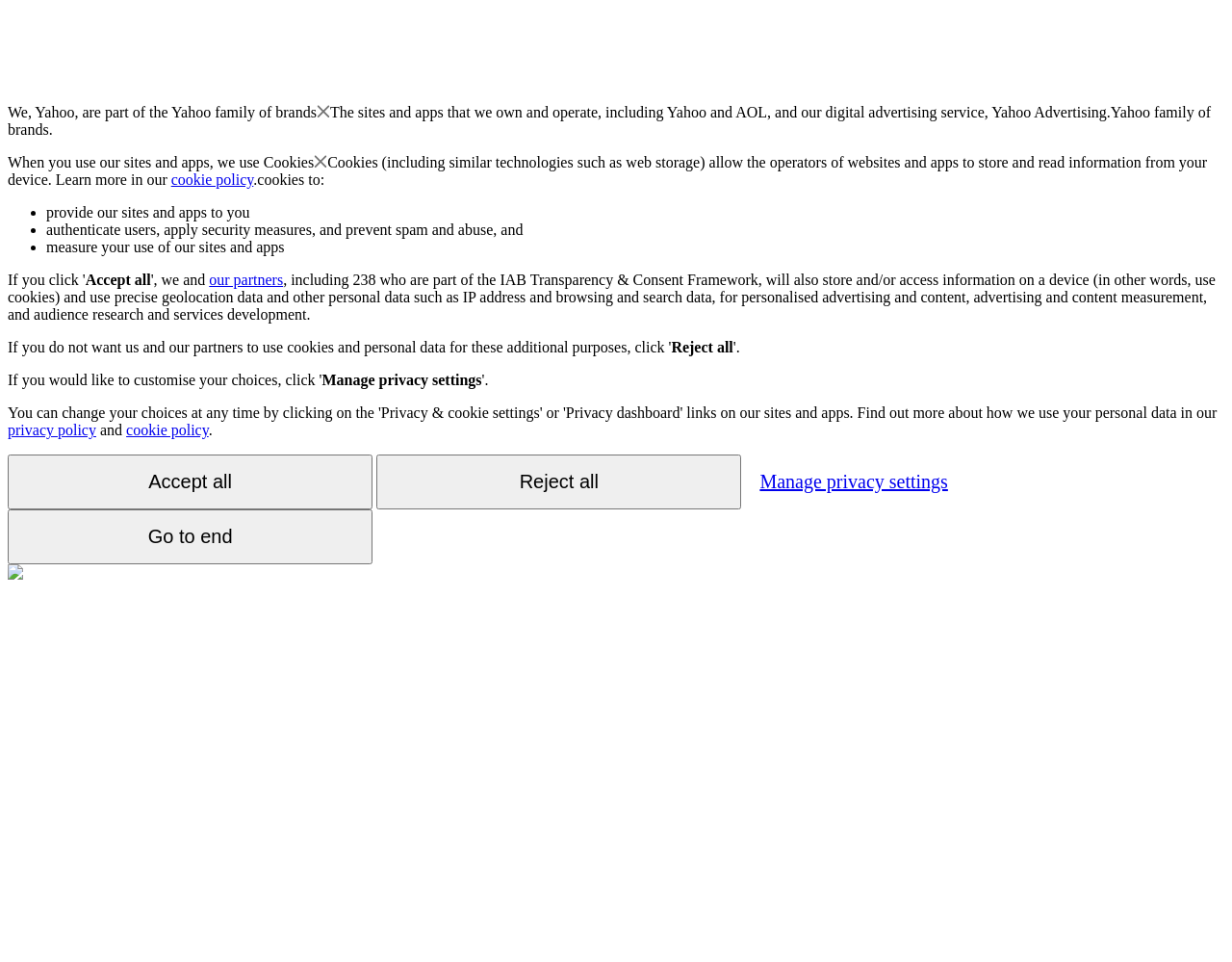Identify the bounding box of the UI element described as follows: "Go to end". Provide the coordinates as four float numbers in the range of 0 to 1 [left, top, right, bottom].

[0.006, 0.53, 0.302, 0.587]